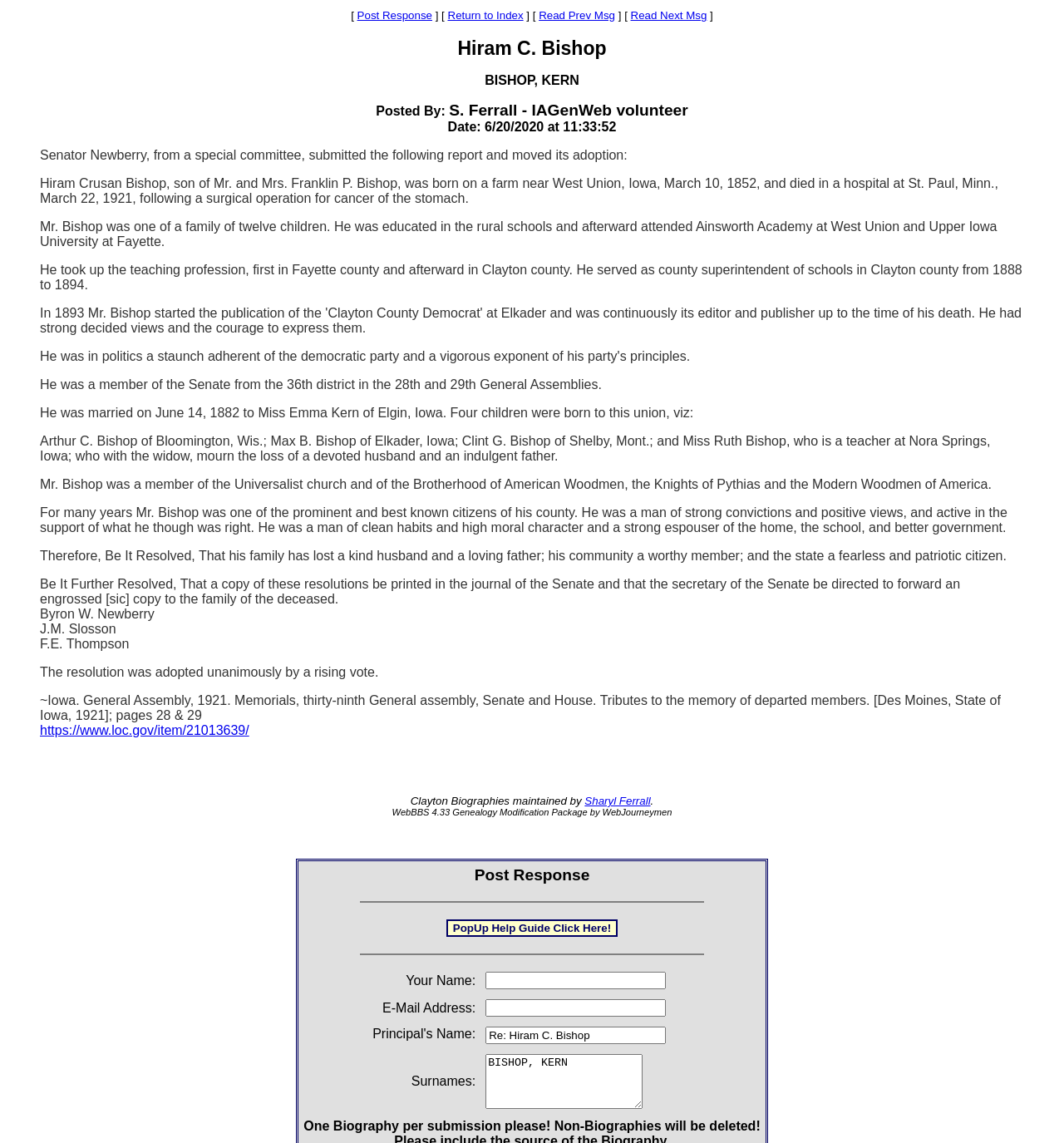Pinpoint the bounding box coordinates for the area that should be clicked to perform the following instruction: "Click on Post Response".

[0.336, 0.008, 0.406, 0.019]